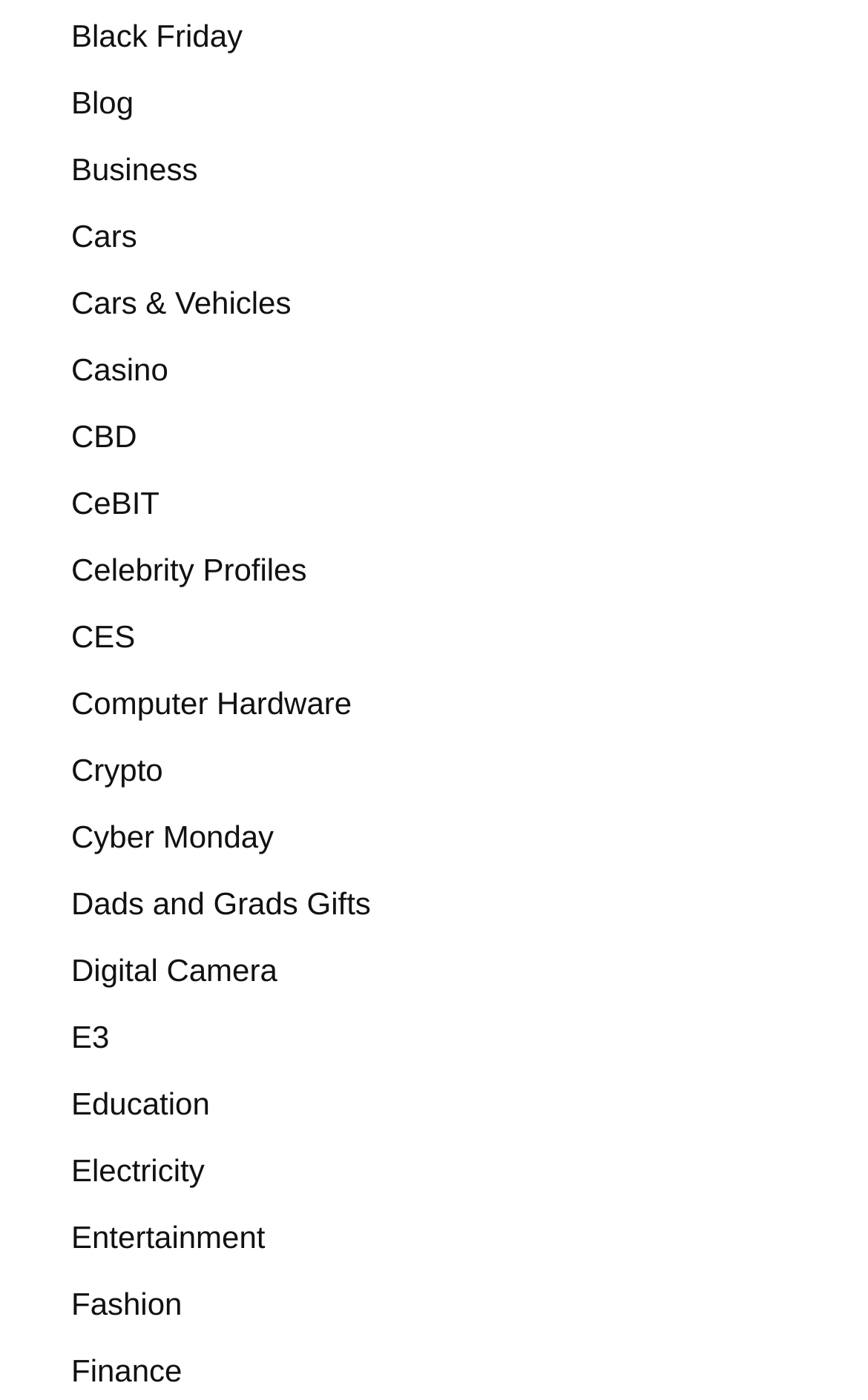Pinpoint the bounding box coordinates of the area that should be clicked to complete the following instruction: "Click on Black Friday". The coordinates must be given as four float numbers between 0 and 1, i.e., [left, top, right, bottom].

[0.082, 0.013, 0.28, 0.038]